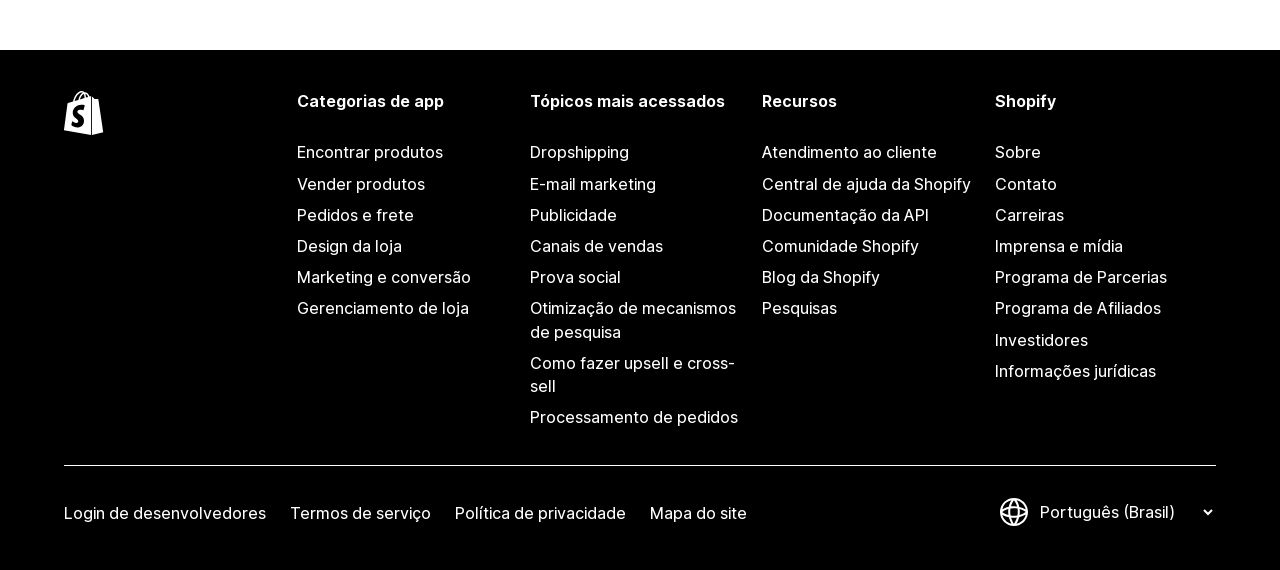Give a concise answer of one word or phrase to the question: 
What is the last resource listed?

Pesquisas